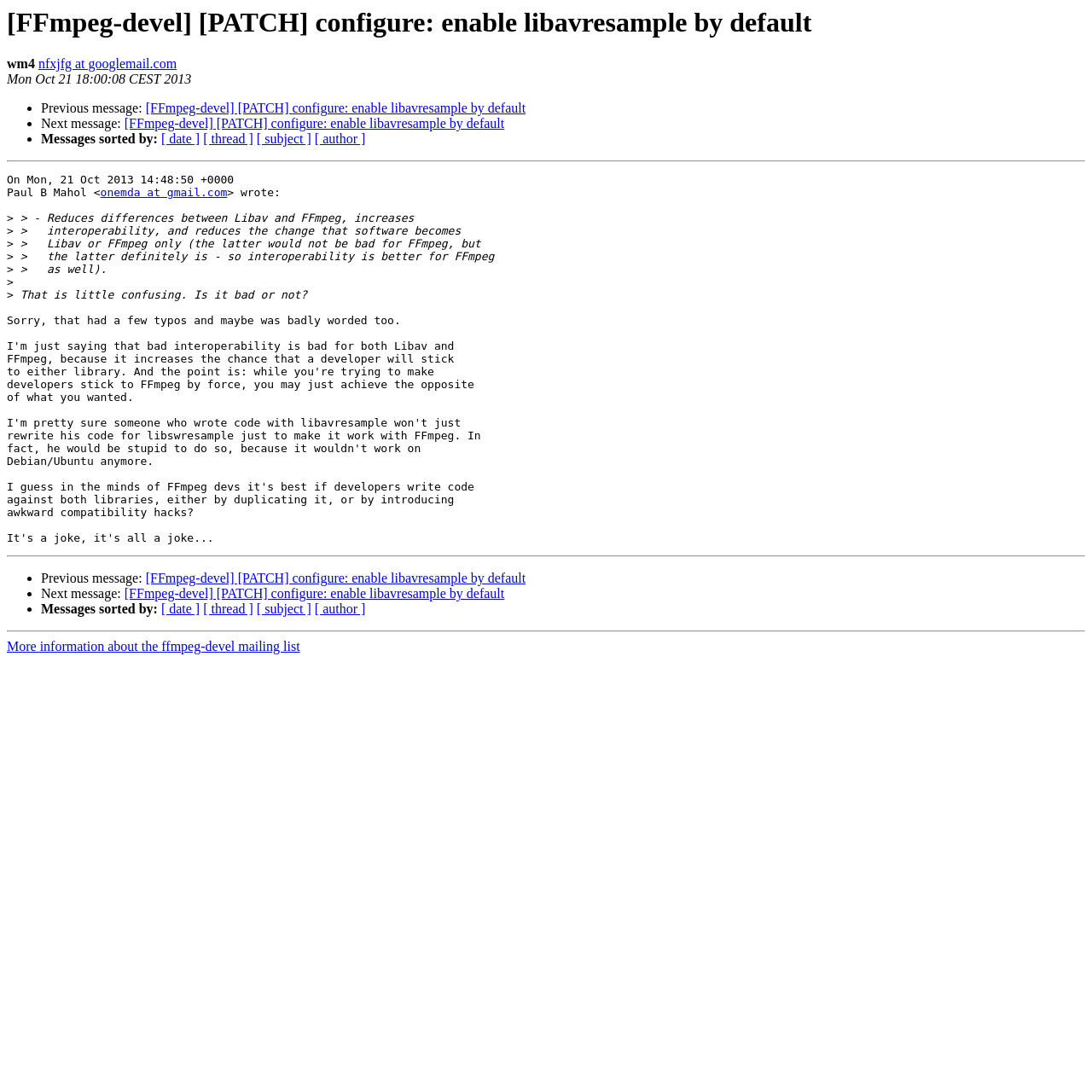Answer the question in one word or a short phrase:
What is the sender's email address?

onemda at gmail.com